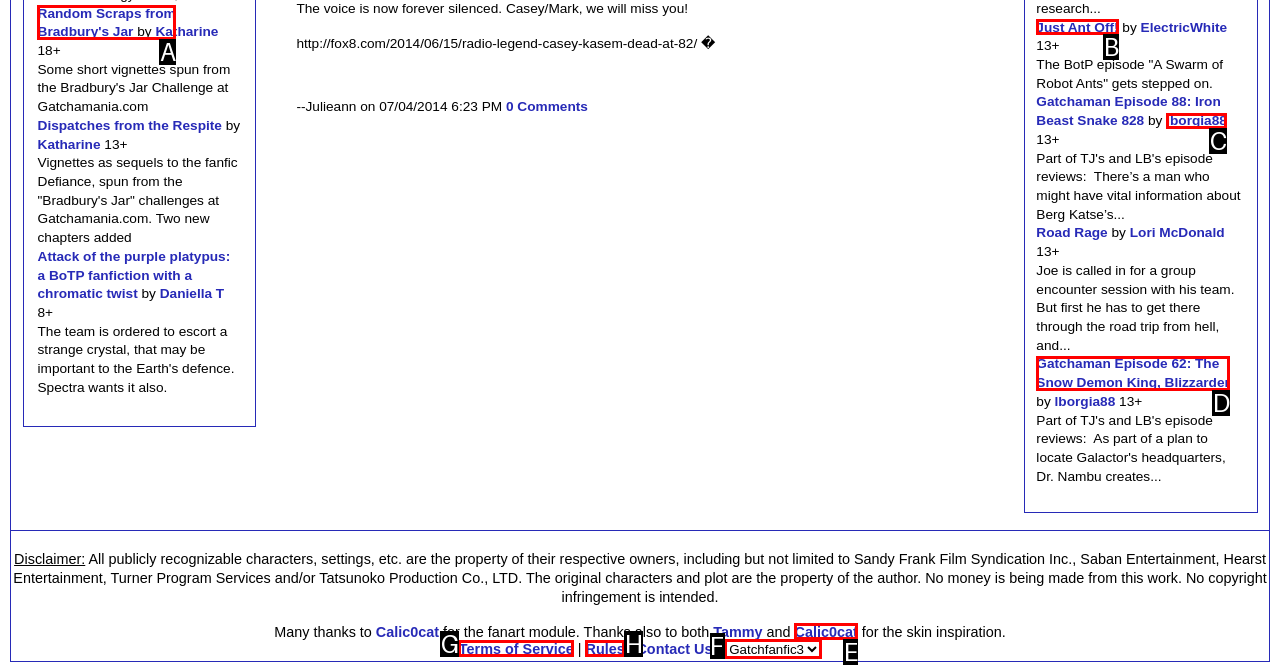Pick the option that best fits the description: Random Scraps from Bradbury's Jar. Reply with the letter of the matching option directly.

A